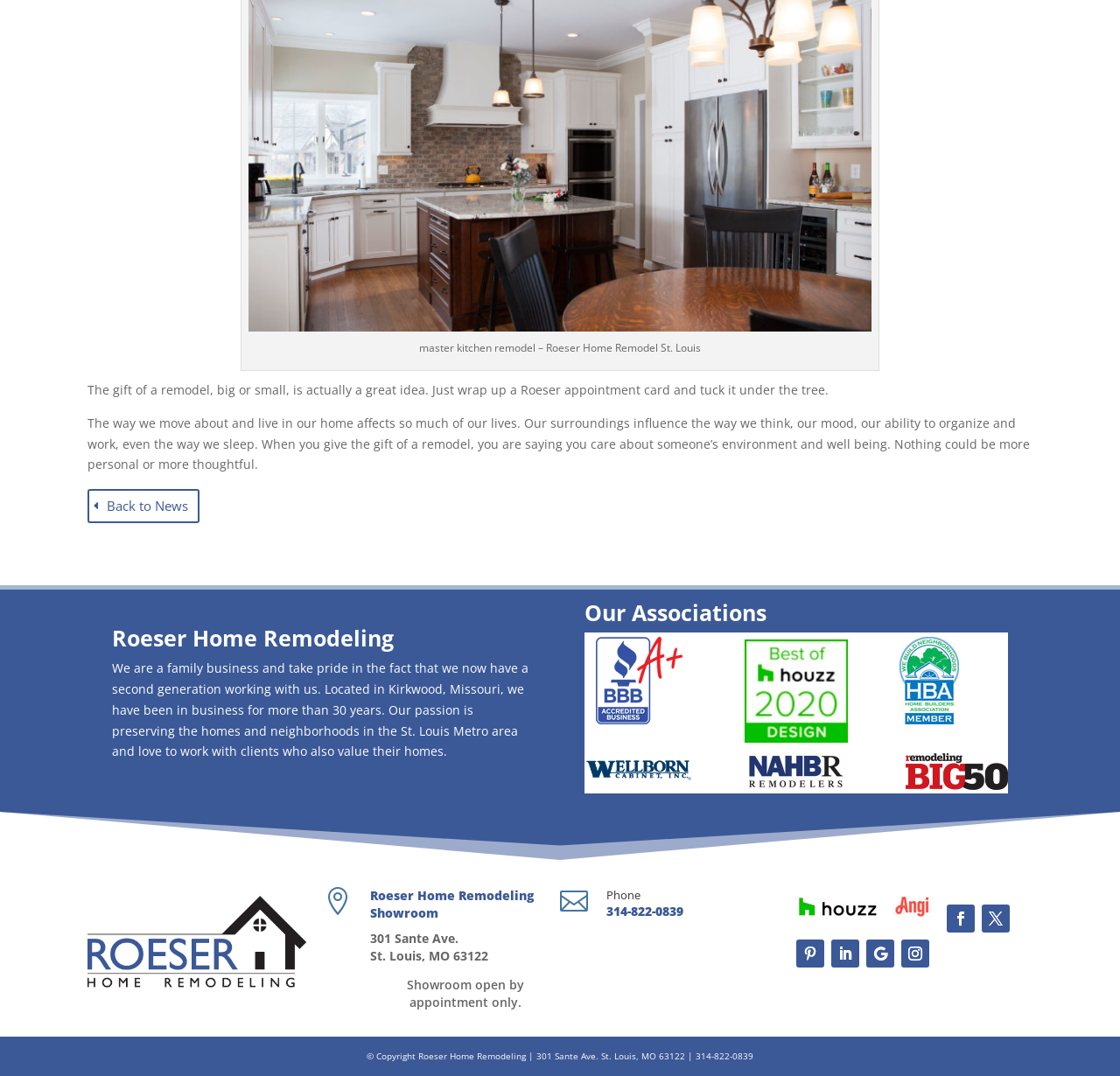What is the phone number of the company?
Please respond to the question with as much detail as possible.

I found the answer by looking at the link element '314-822-0839' which is located in the section describing the phone number, indicating that it is the phone number of the company.